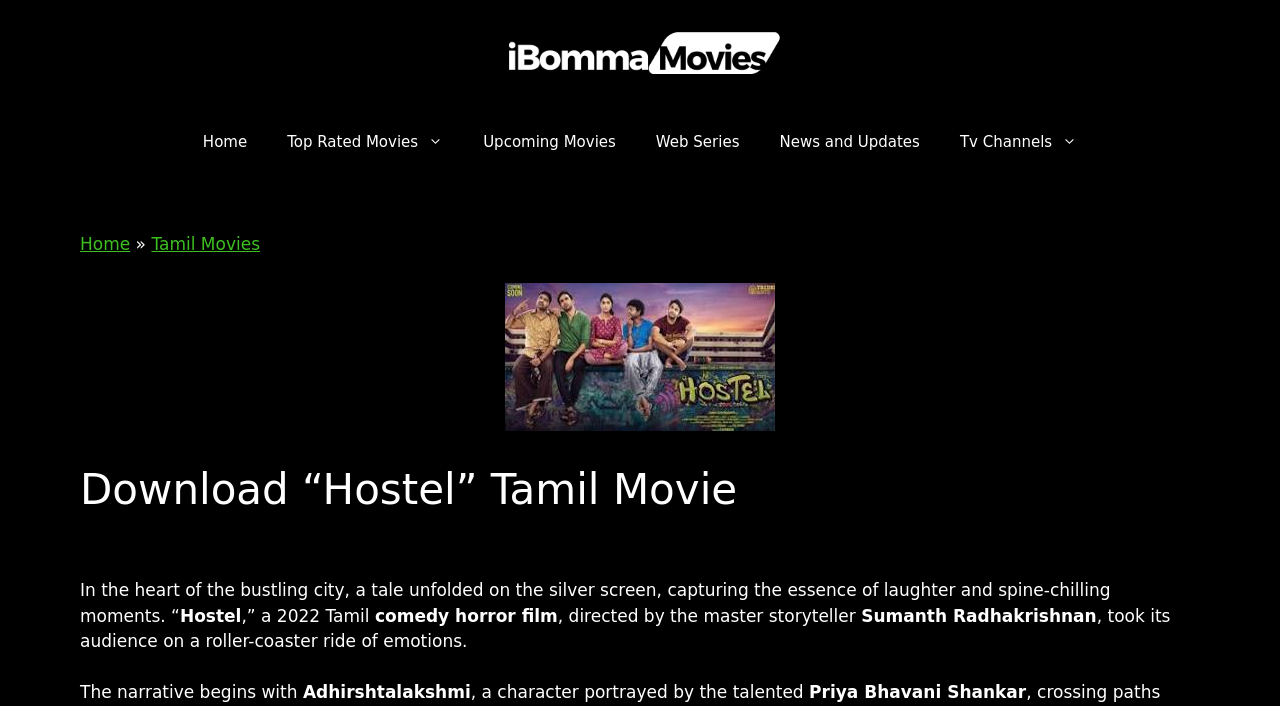Find the main header of the webpage and produce its text content.

Download “Hostel” Tamil Movie